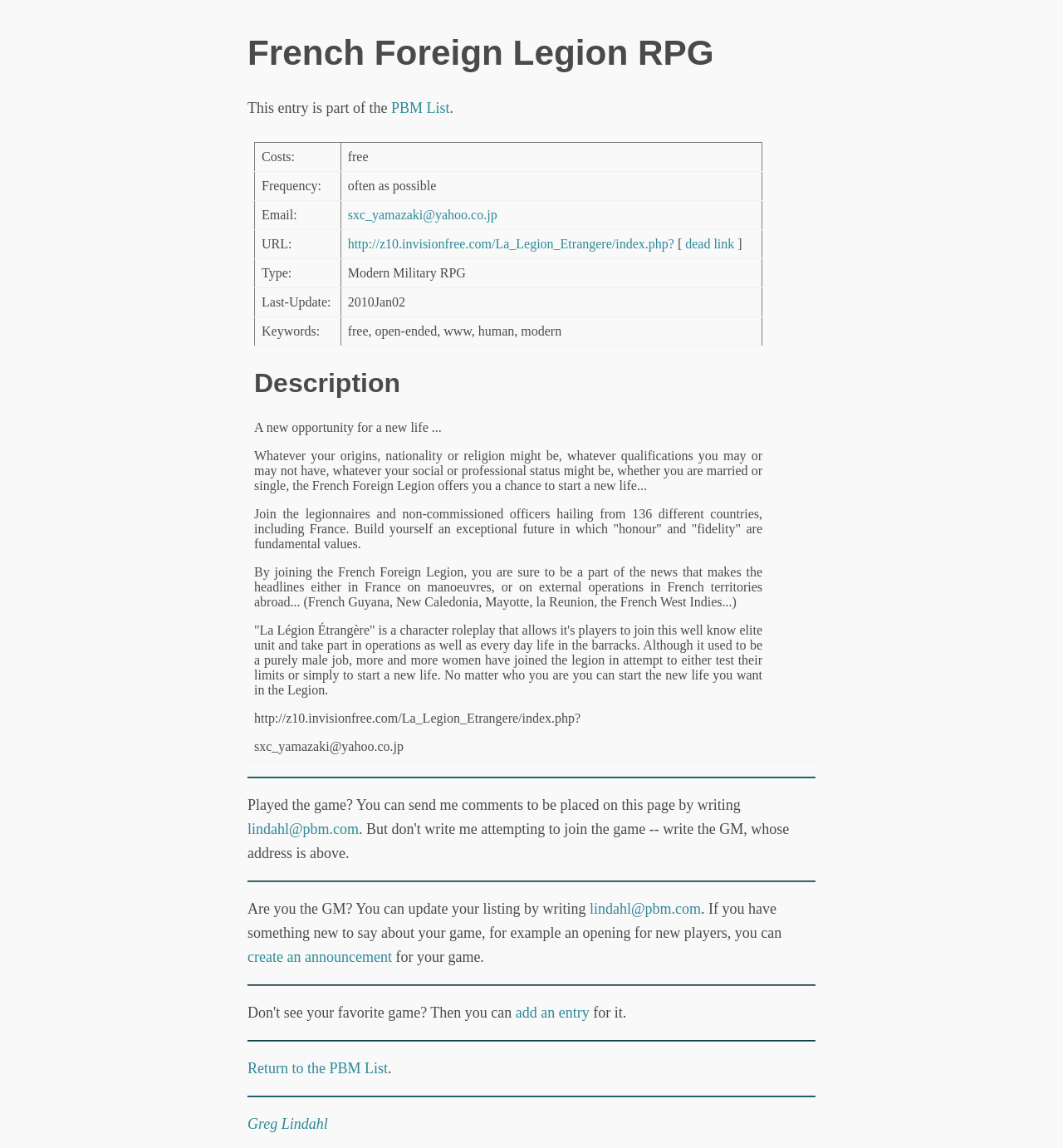Locate the bounding box coordinates of the clickable region to complete the following instruction: "Update your game listing."

[0.555, 0.784, 0.659, 0.799]